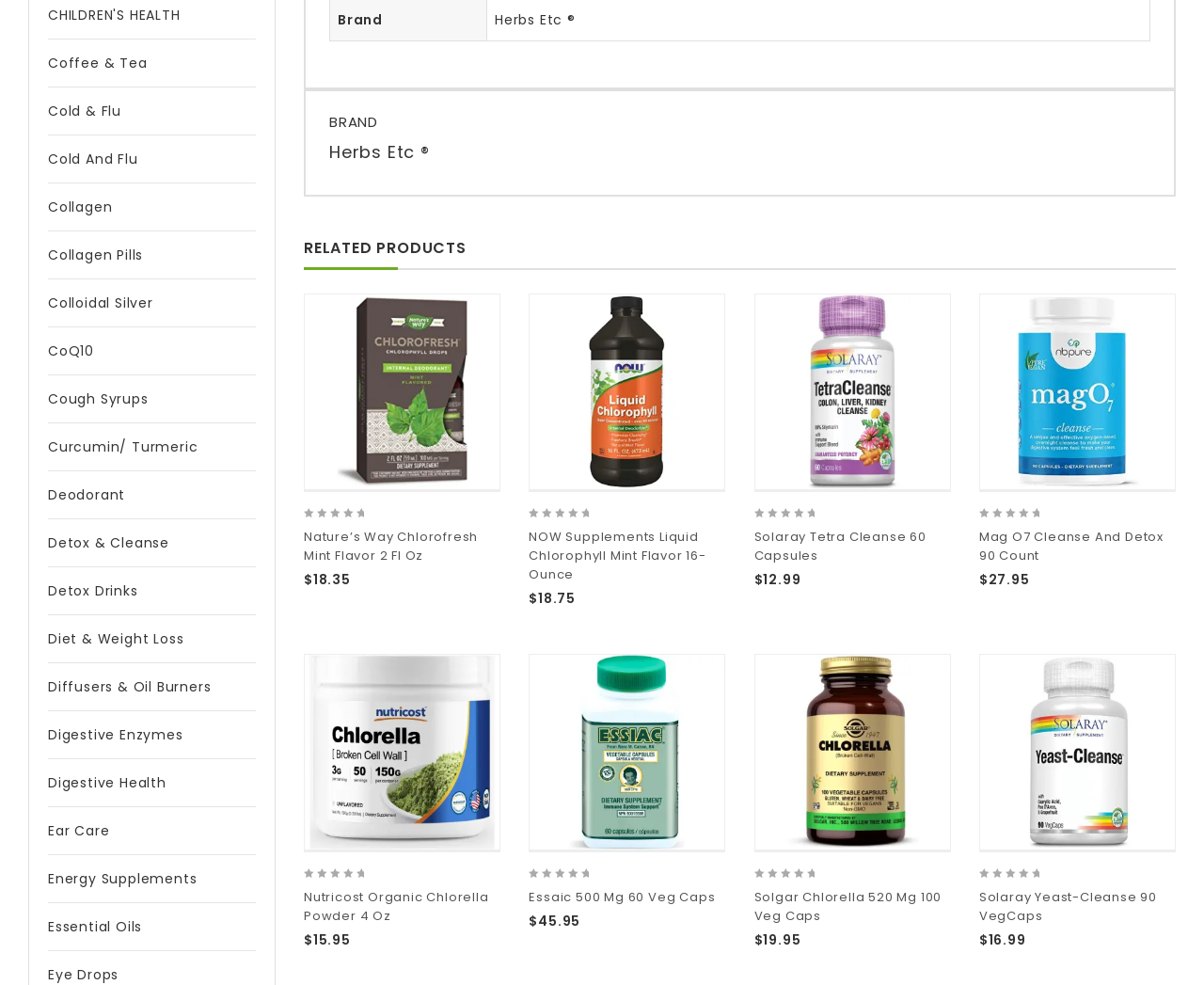Find the bounding box coordinates for the area that should be clicked to accomplish the instruction: "Quick view 'Solaray Tetra Cleanse 60 Capsules'".

[0.579, 0.579, 0.606, 0.611]